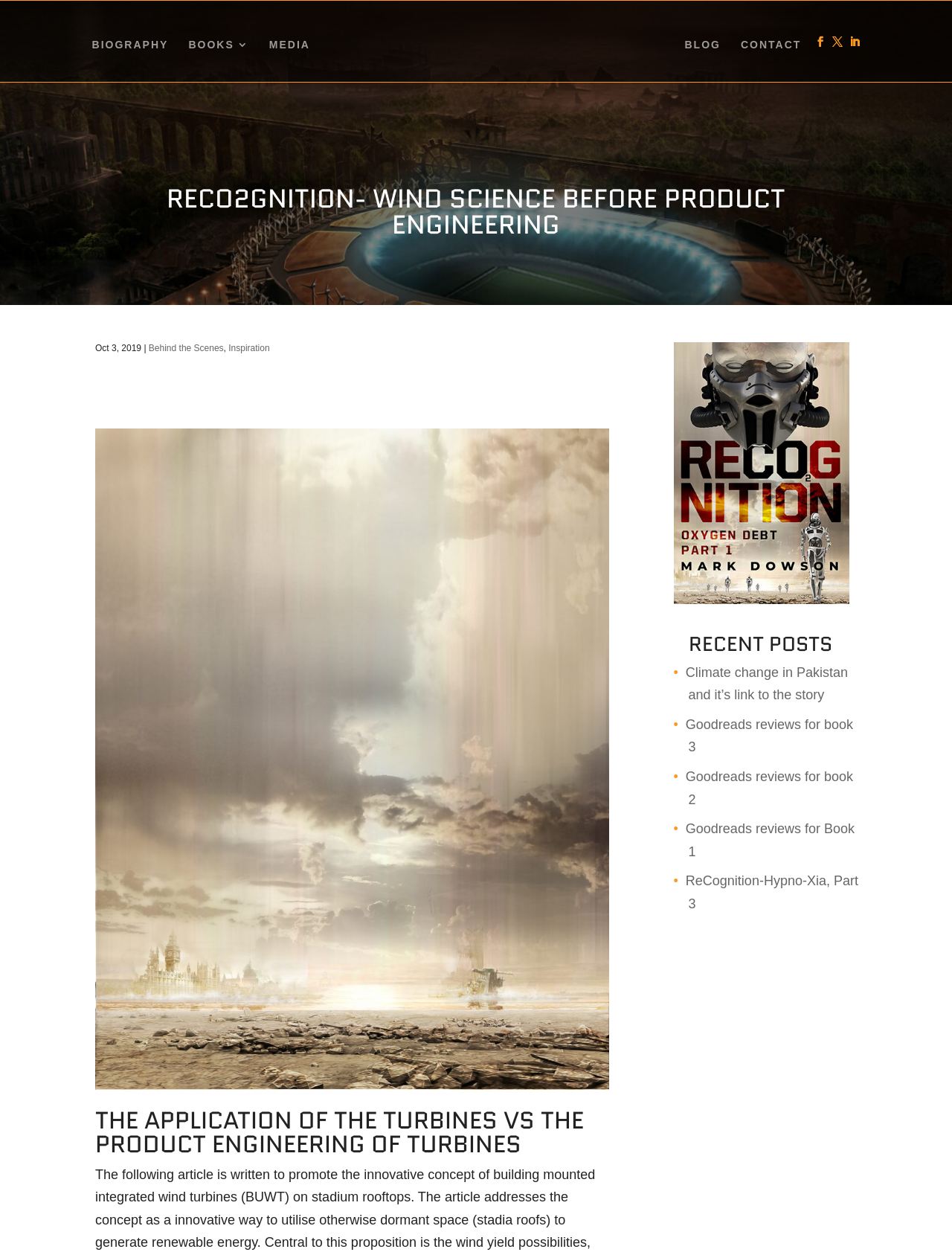Identify the bounding box coordinates for the element you need to click to achieve the following task: "Learn about Healthspan Coaching". The coordinates must be four float values ranging from 0 to 1, formatted as [left, top, right, bottom].

None